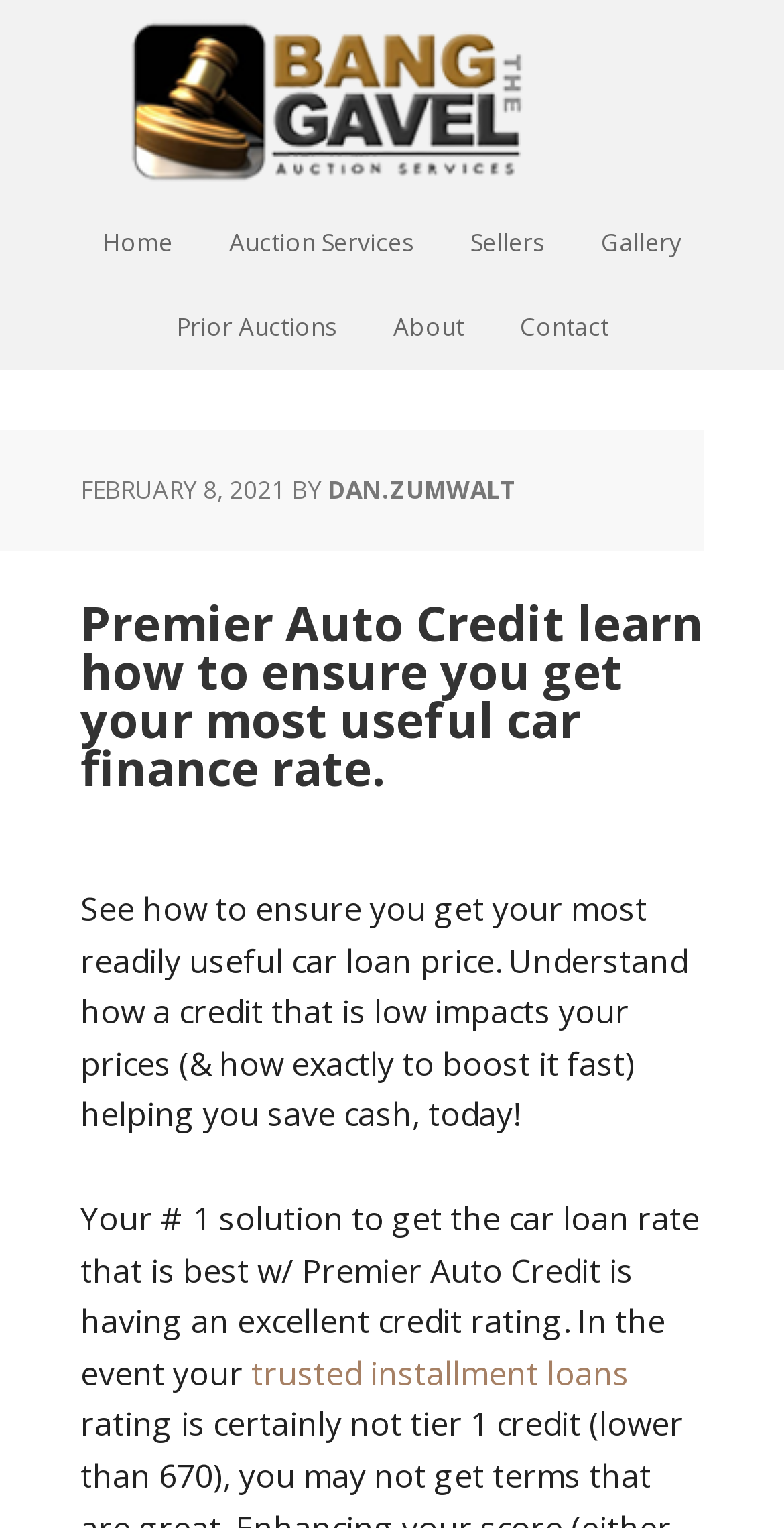Respond to the question with just a single word or phrase: 
What type of loans are mentioned on the webpage?

Installment loans